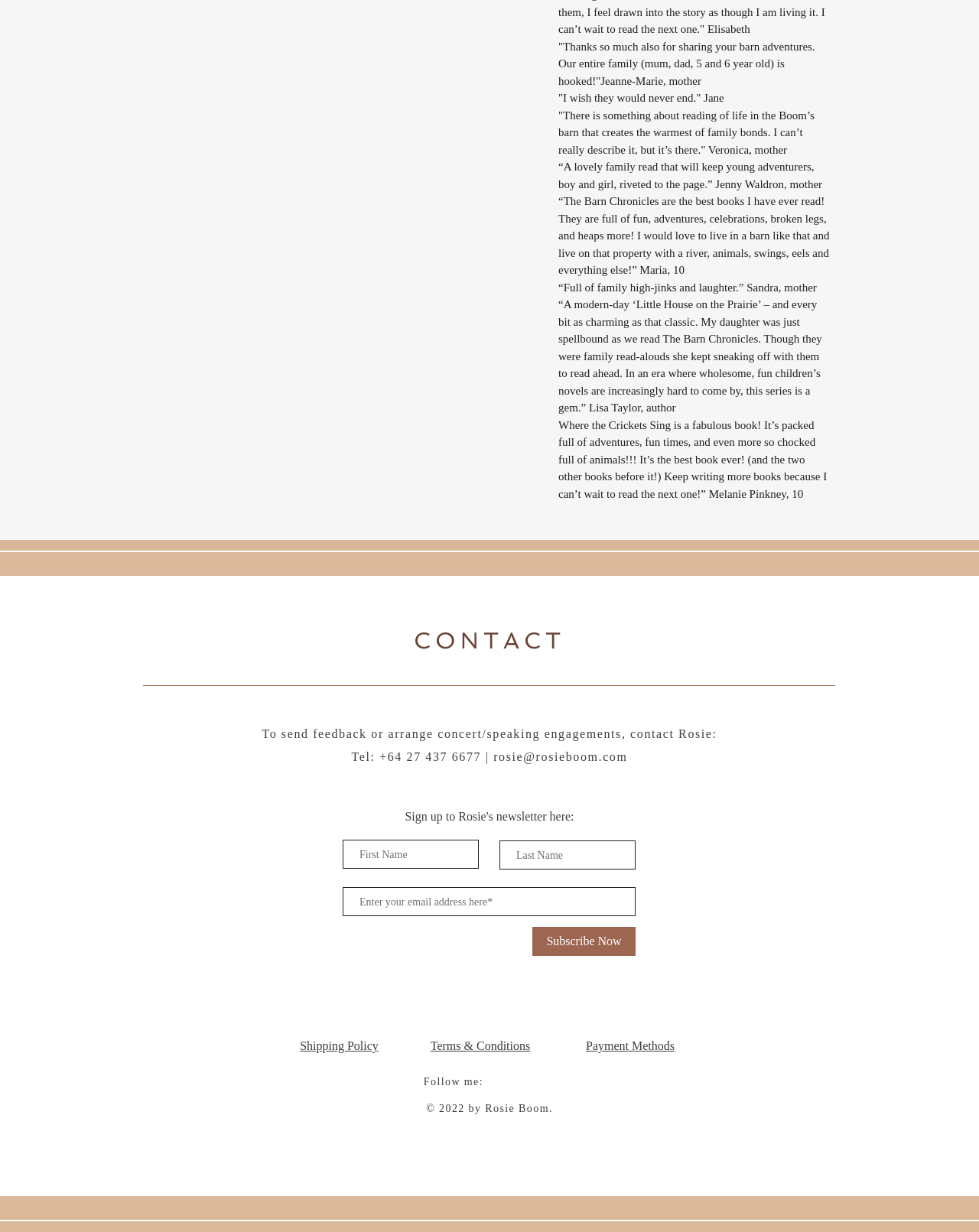What social media platforms can I follow Rosie on?
Provide a well-explained and detailed answer to the question.

In the 'Follow me:' section, there are links to Rosie's Instagram and Facebook profiles, indicating that these are the social media platforms where I can follow her.